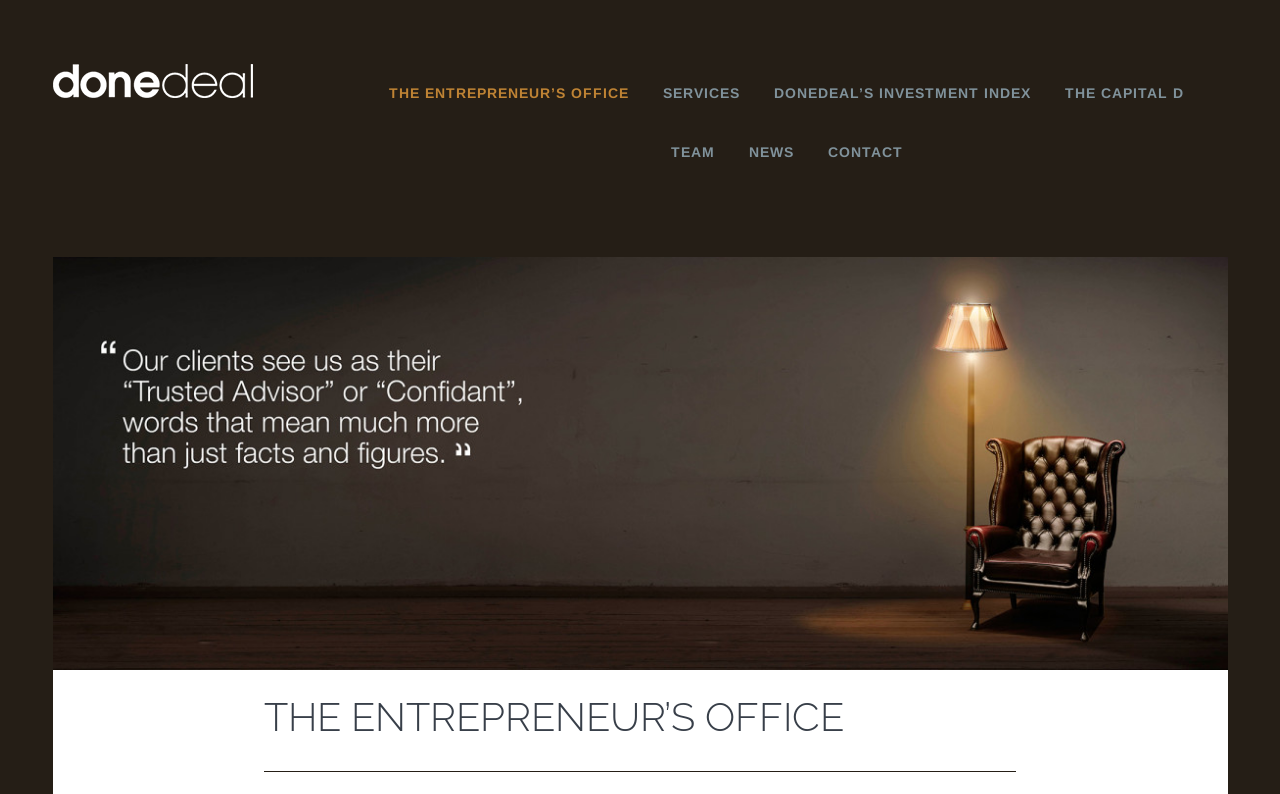Please determine the bounding box coordinates of the element to click in order to execute the following instruction: "Click on the 'HOME' link". The coordinates should be four float numbers between 0 and 1, specified as [left, top, right, bottom].

None